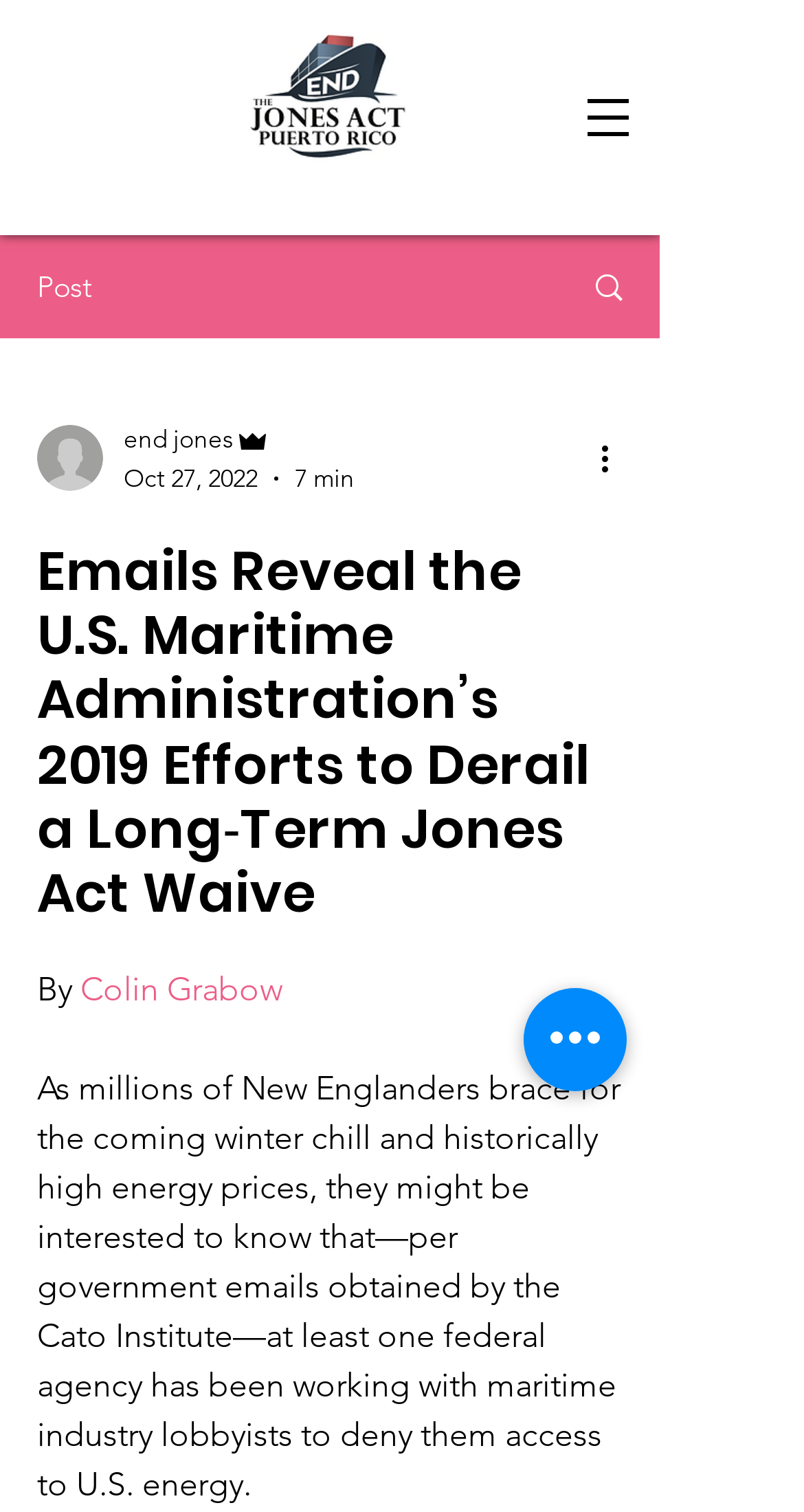Please determine and provide the text content of the webpage's heading.

Emails Reveal the U.S. Maritime Administration’s 2019 Efforts to Derail a Long‐​Term Jones Act Waive